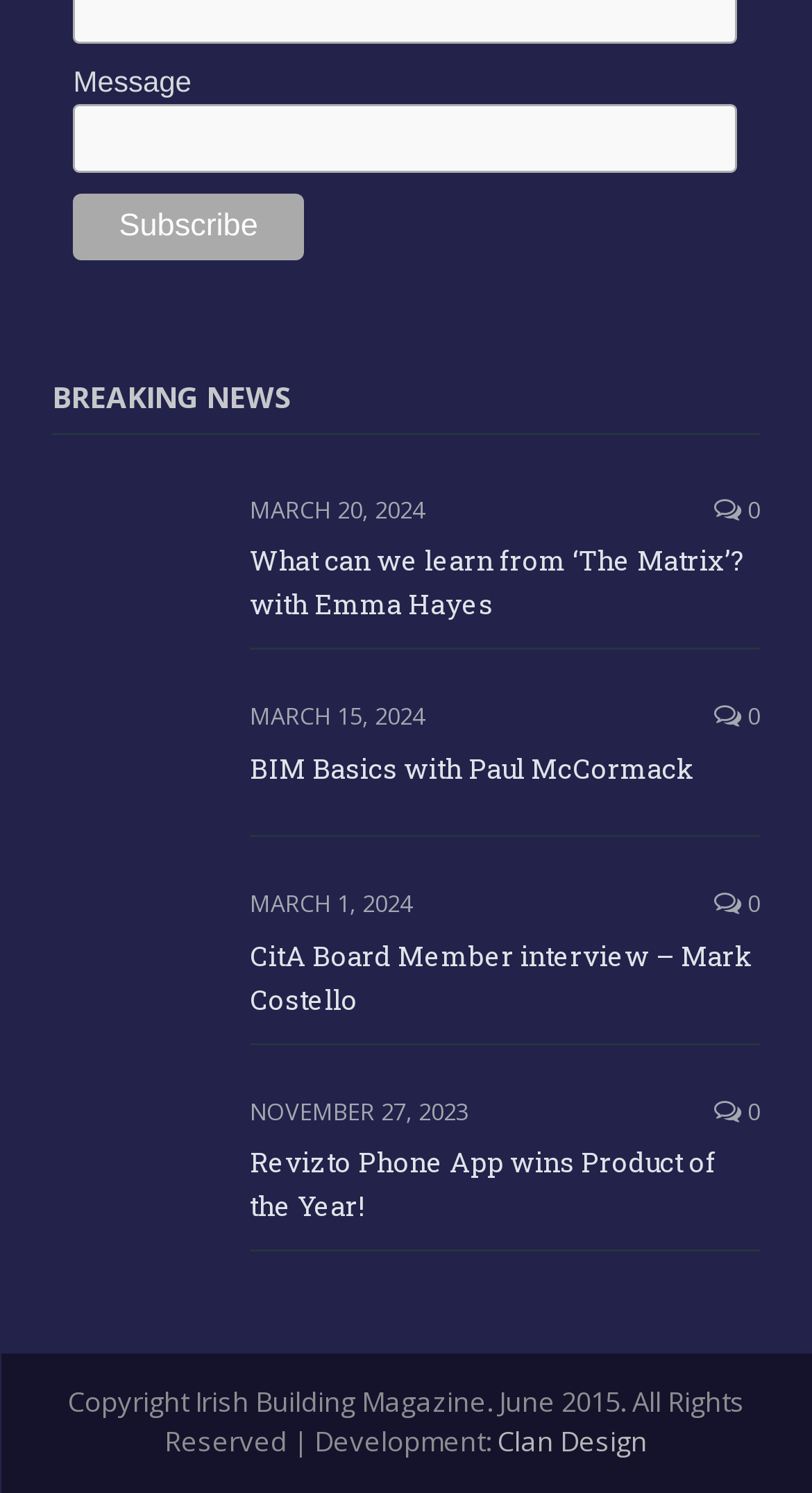Using the information shown in the image, answer the question with as much detail as possible: What is the date of the latest news article?

I looked for the earliest timestamp among the news articles and found it to be MARCH 20, 2024, which is likely to be the date of the latest news article.